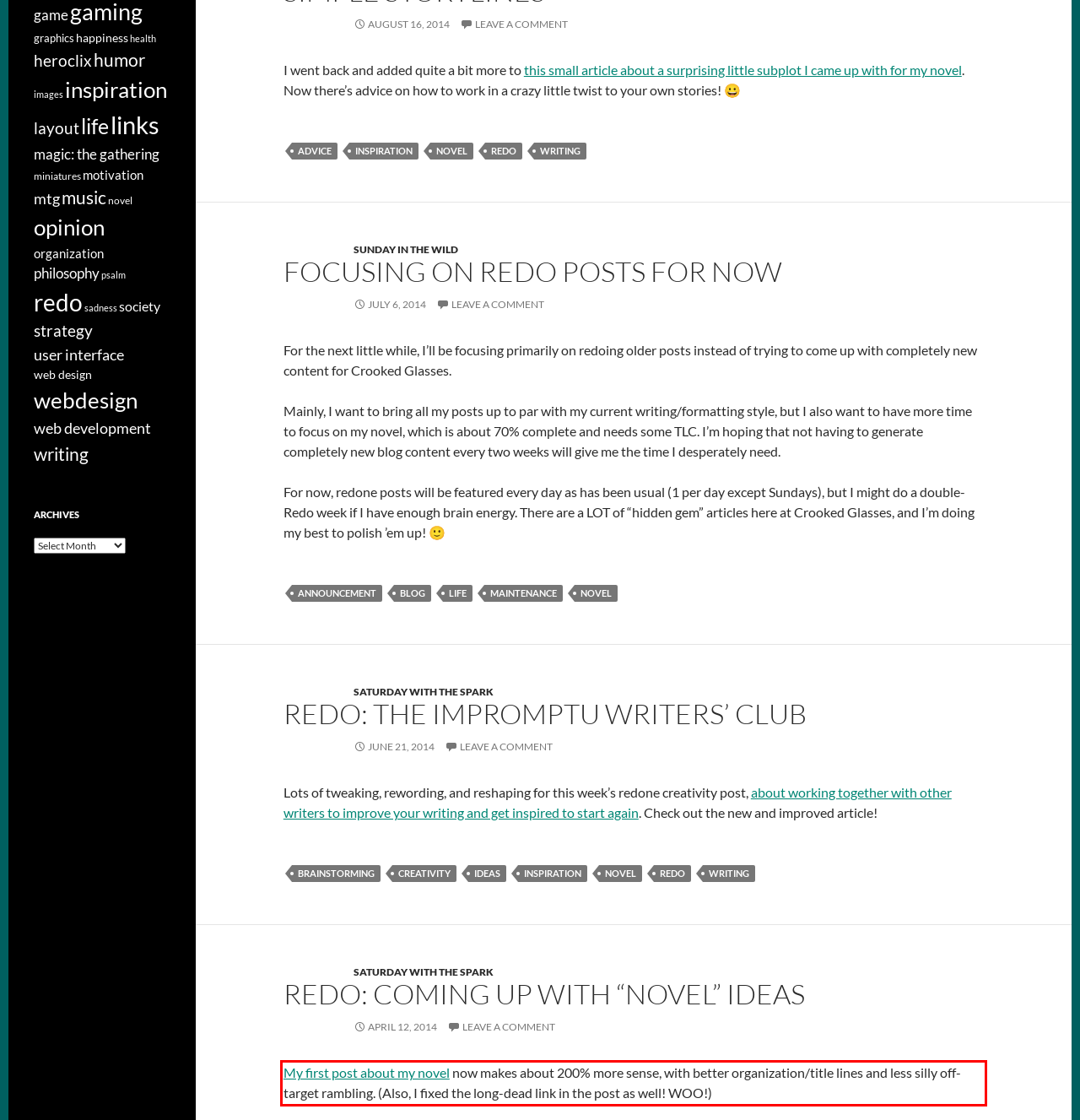From the provided screenshot, extract the text content that is enclosed within the red bounding box.

My first post about my novel now makes about 200% more sense, with better organization/title lines and less silly off-target rambling. (Also, I fixed the long-dead link in the post as well! WOO!)